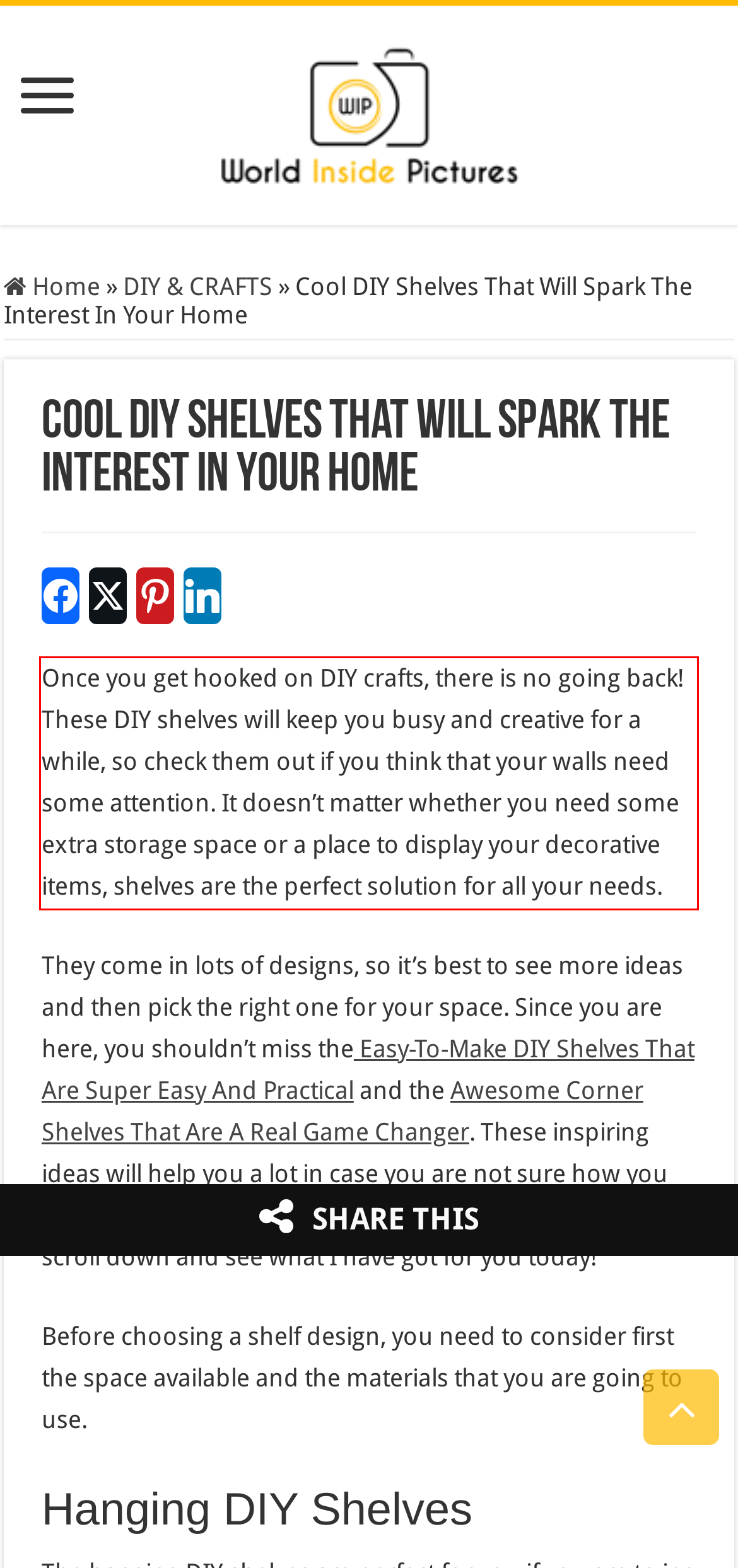The screenshot provided shows a webpage with a red bounding box. Apply OCR to the text within this red bounding box and provide the extracted content.

Once you get hooked on DIY crafts, there is no going back! These DIY shelves will keep you busy and creative for a while, so check them out if you think that your walls need some attention. It doesn’t matter whether you need some extra storage space or a place to display your decorative items, shelves are the perfect solution for all your needs.